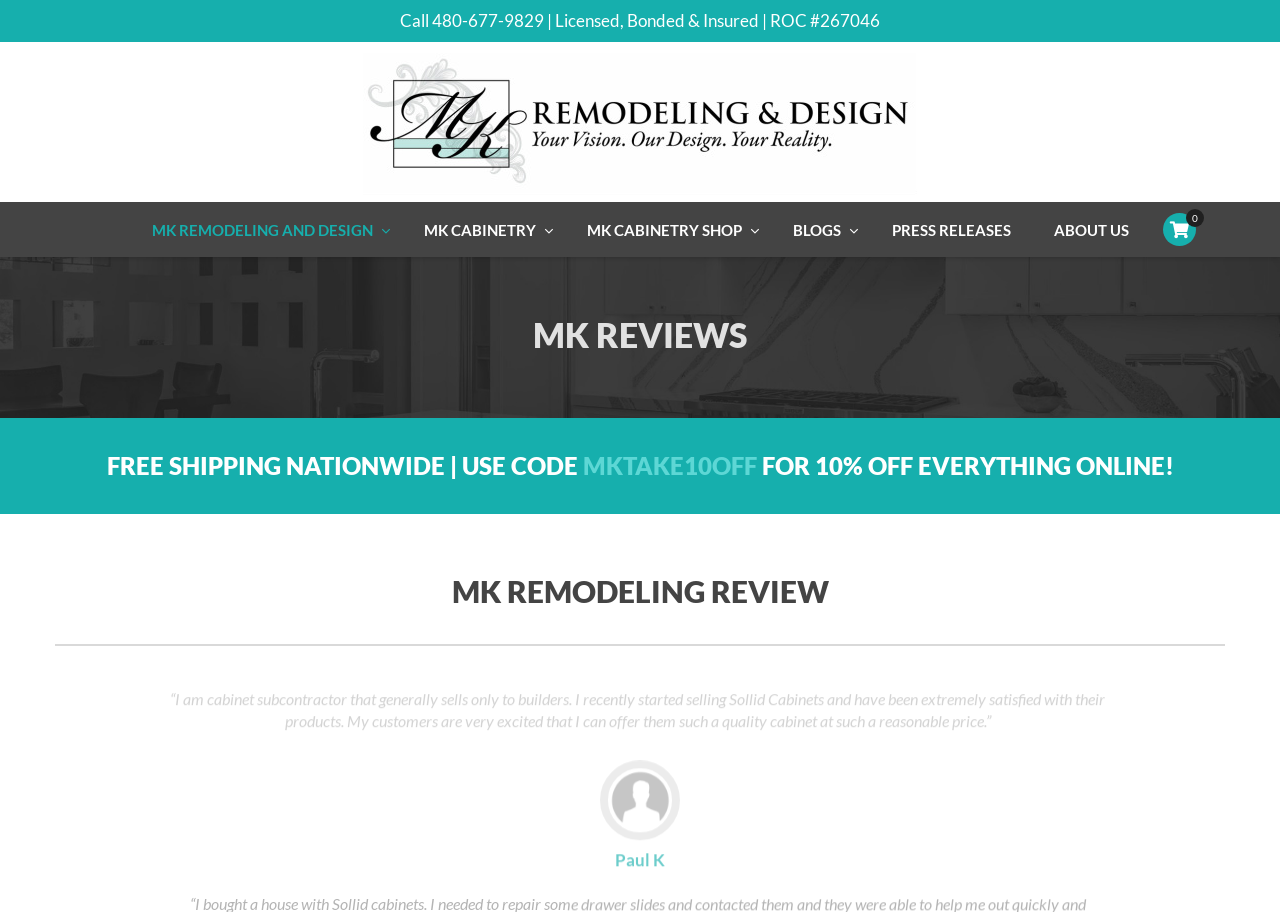Predict the bounding box for the UI component with the following description: "title="MK Remodeling & Design"".

[0.284, 0.058, 0.716, 0.213]